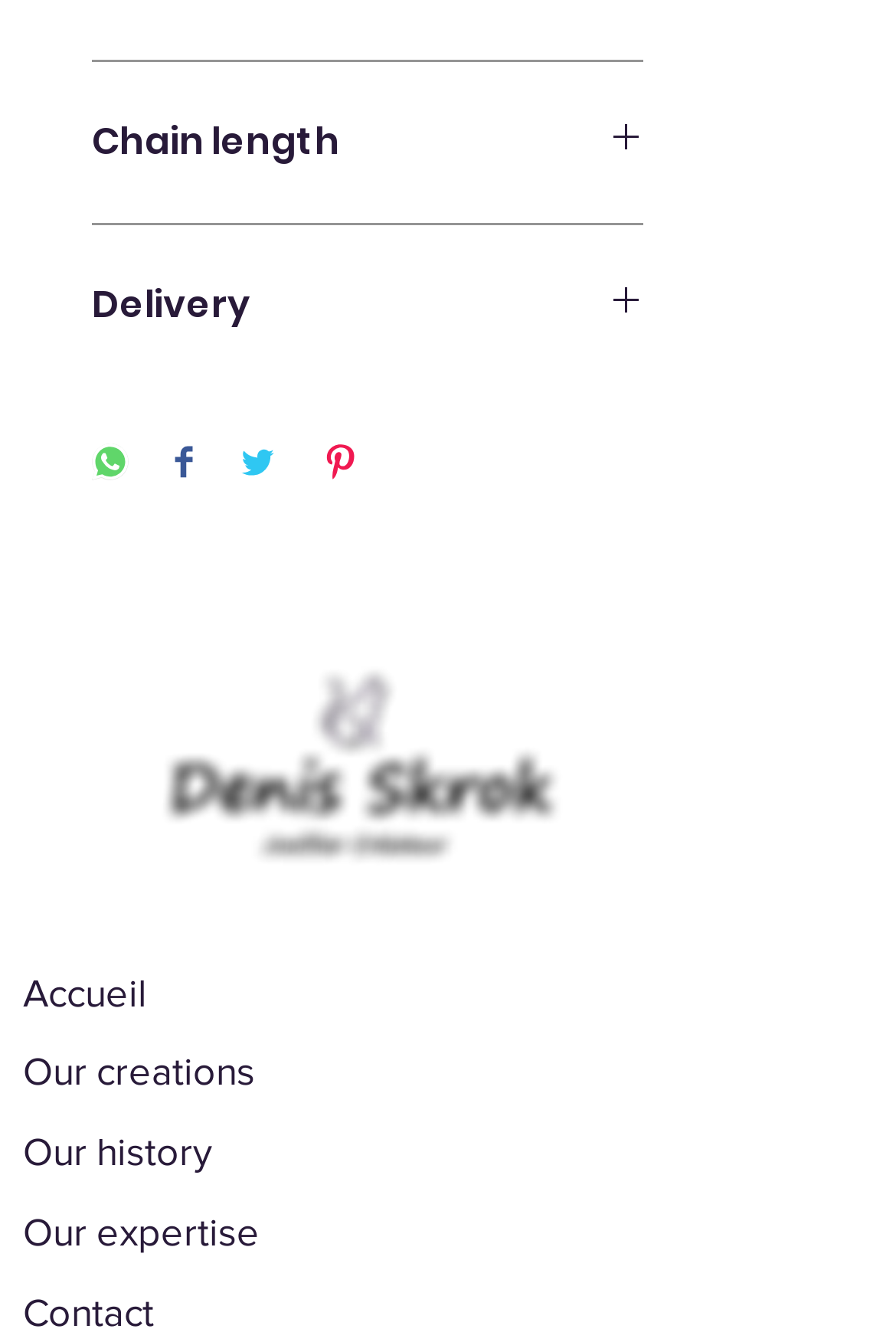Find the bounding box coordinates for the element that must be clicked to complete the instruction: "View our creations". The coordinates should be four float numbers between 0 and 1, indicated as [left, top, right, bottom].

[0.026, 0.778, 0.795, 0.82]